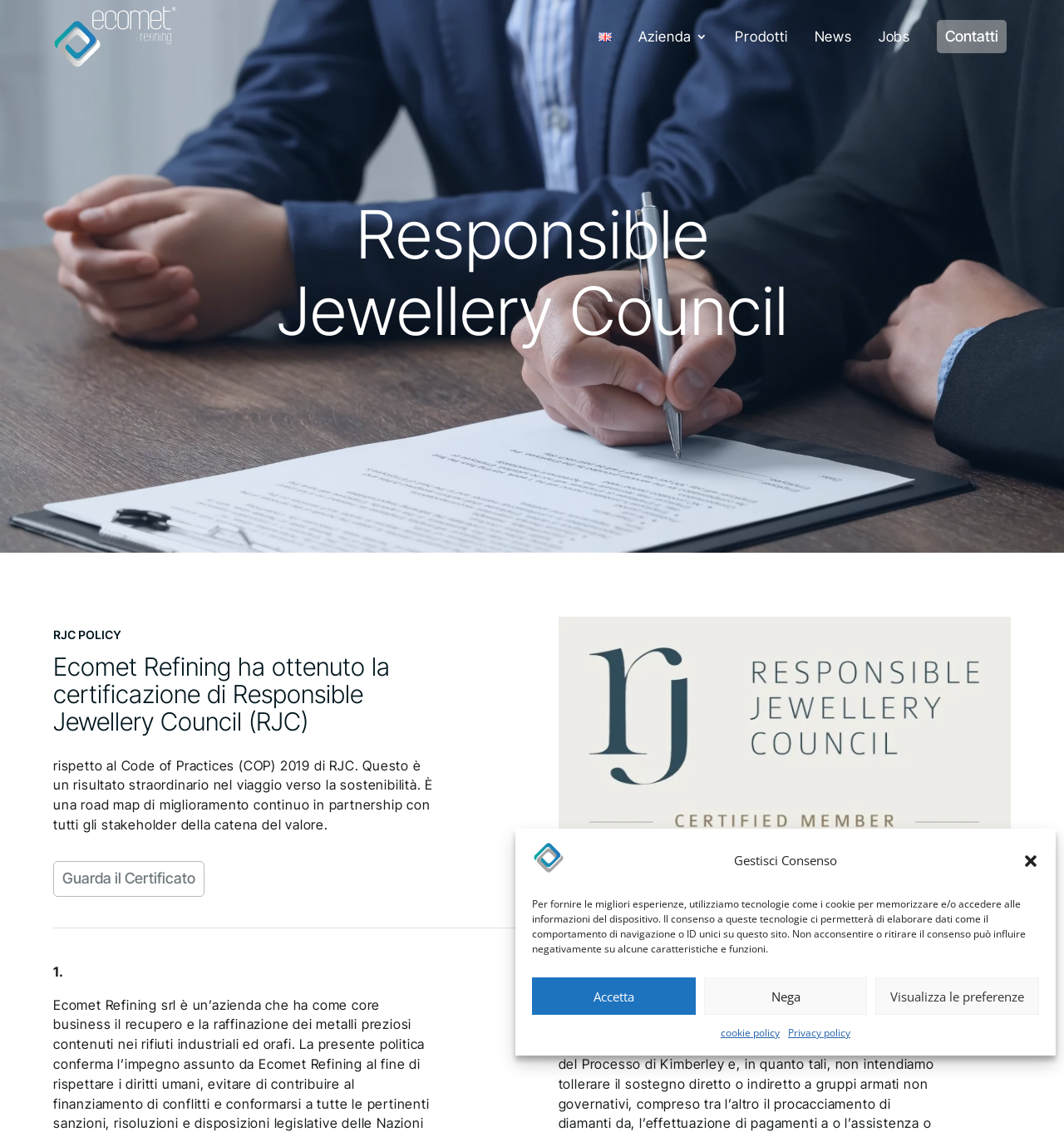Is there a link to view the certification?
Respond to the question with a single word or phrase according to the image.

Yes